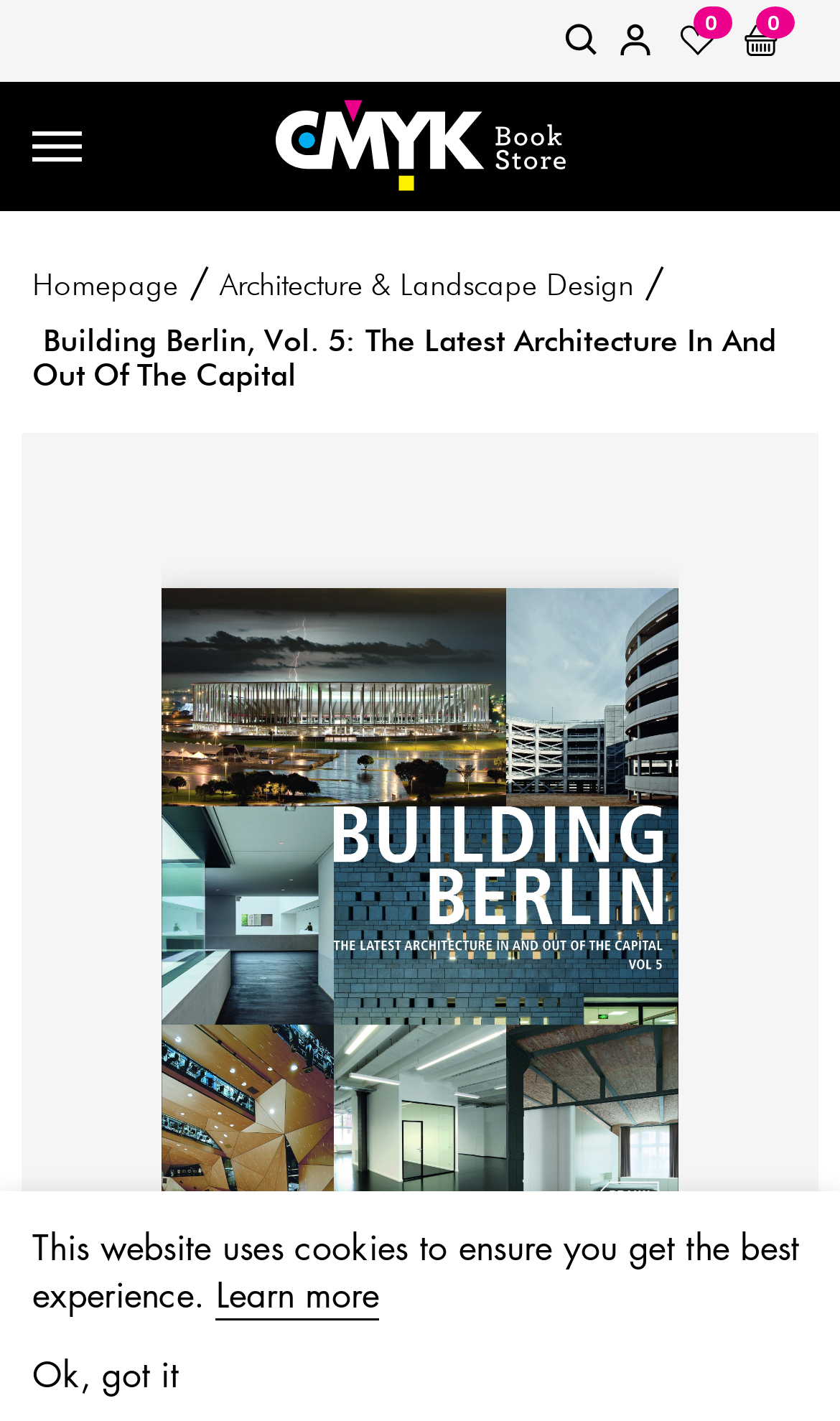Refer to the screenshot and give an in-depth answer to this question: How many images are there in the top section of the webpage?

I counted the number of image elements in the top section of the webpage, which are associated with the links 'link', 'account', 'cart', and 'logo'.